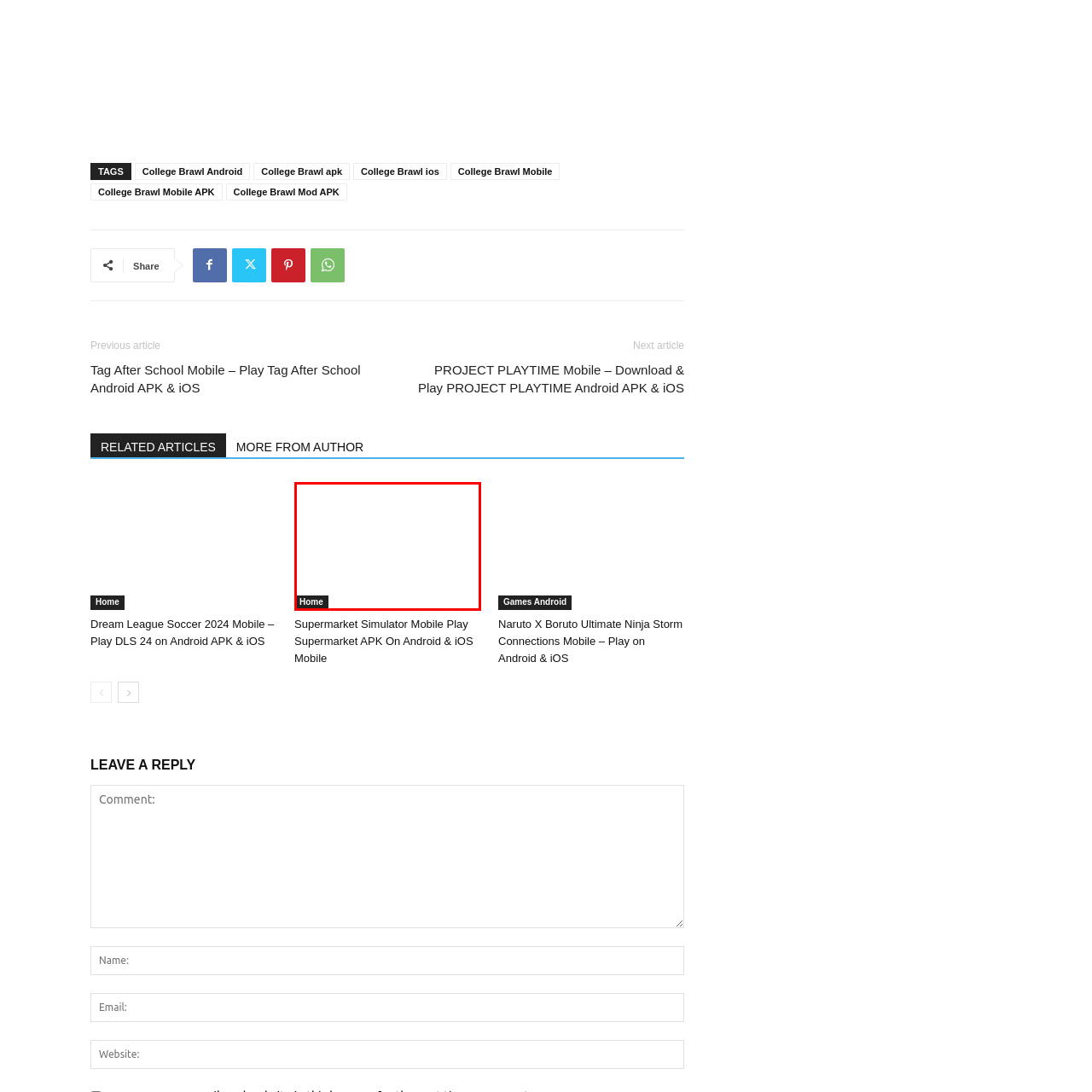What is the purpose of the navigation button?
Direct your attention to the image encased in the red bounding box and answer the question thoroughly, relying on the visual data provided.

The navigation button labeled 'Home' serves as a quick link for users to return to the homepage, allowing for easy navigation within the site and enhancing the overall browsing experience.